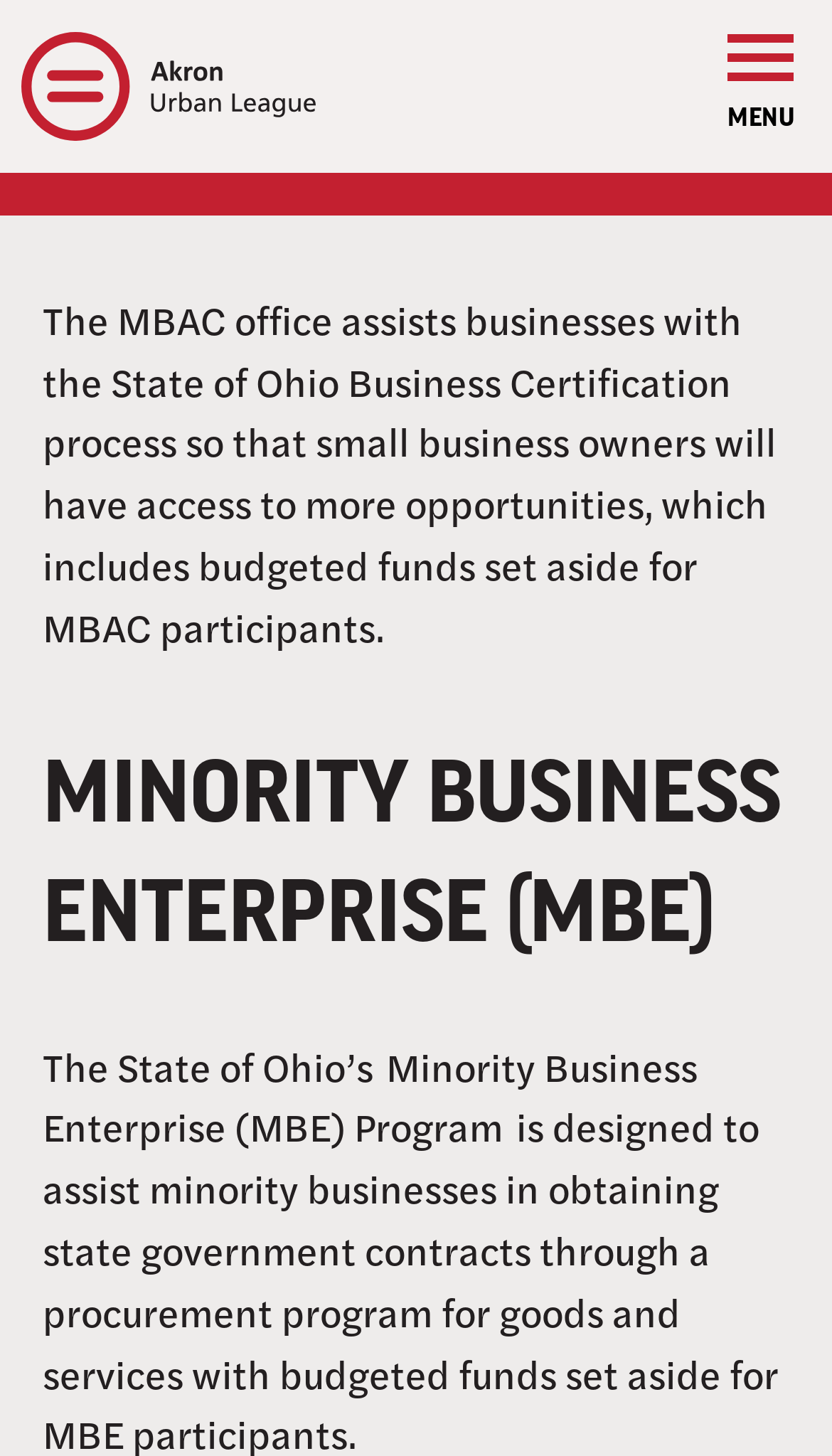What is the text above the search box?
Please analyze the image and answer the question with as much detail as possible.

I looked at the text above the search box and found a static text that reads 'The MBAC office assists businesses with the State of Ohio Business Certification process so that small business owners will have access to more opportunities, which includes budgeted funds set aside for MBAC participants.'